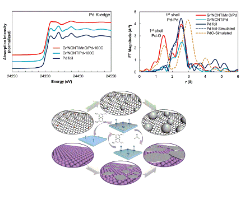What is the date of the research posting?
Please answer the question as detailed as possible based on the image.

The caption states 'This research, posted on February 6, 2018...' which provides the exact date of the research posting.